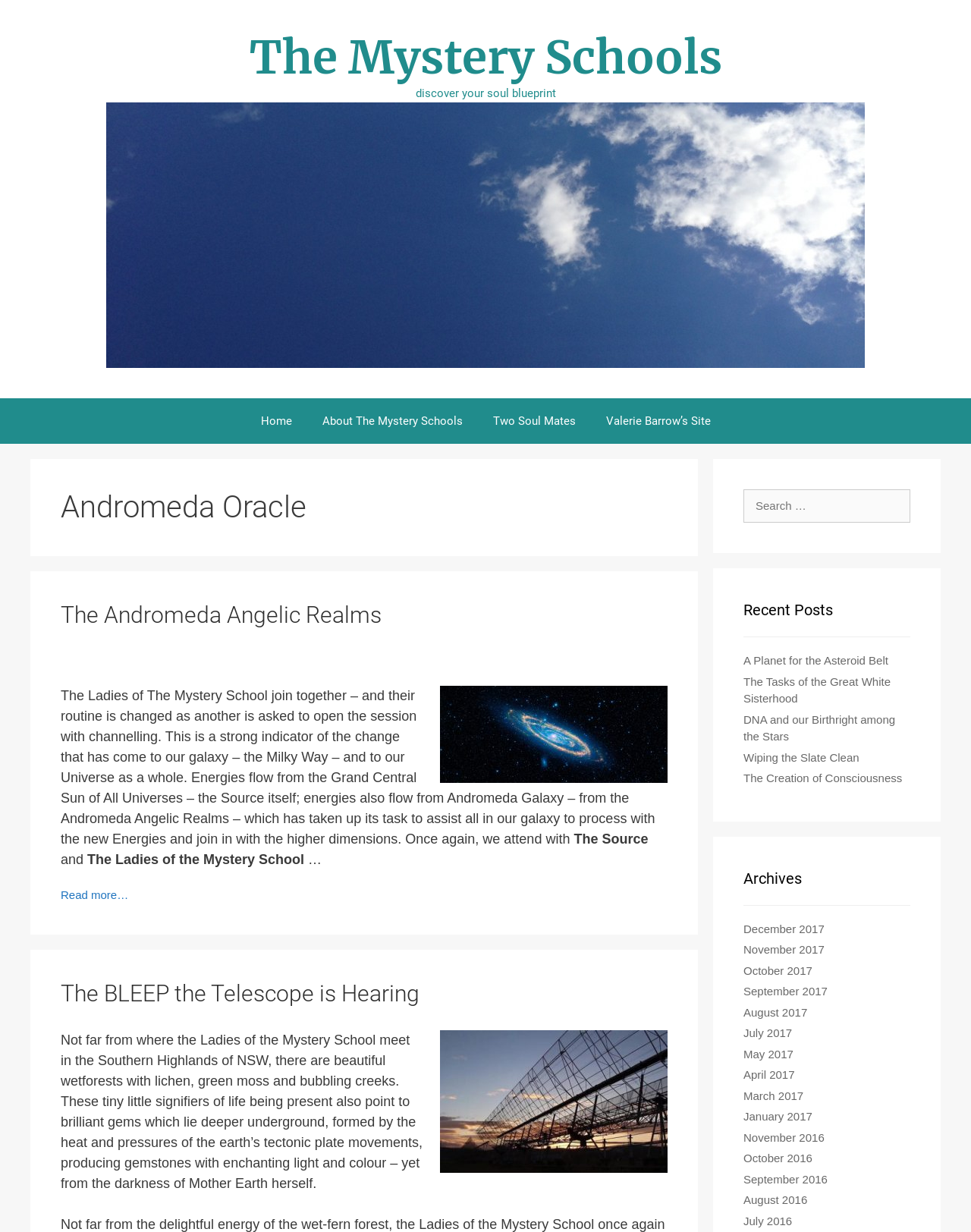Pinpoint the bounding box coordinates for the area that should be clicked to perform the following instruction: "Read more about The Andromeda Angelic Realms".

[0.062, 0.721, 0.132, 0.732]